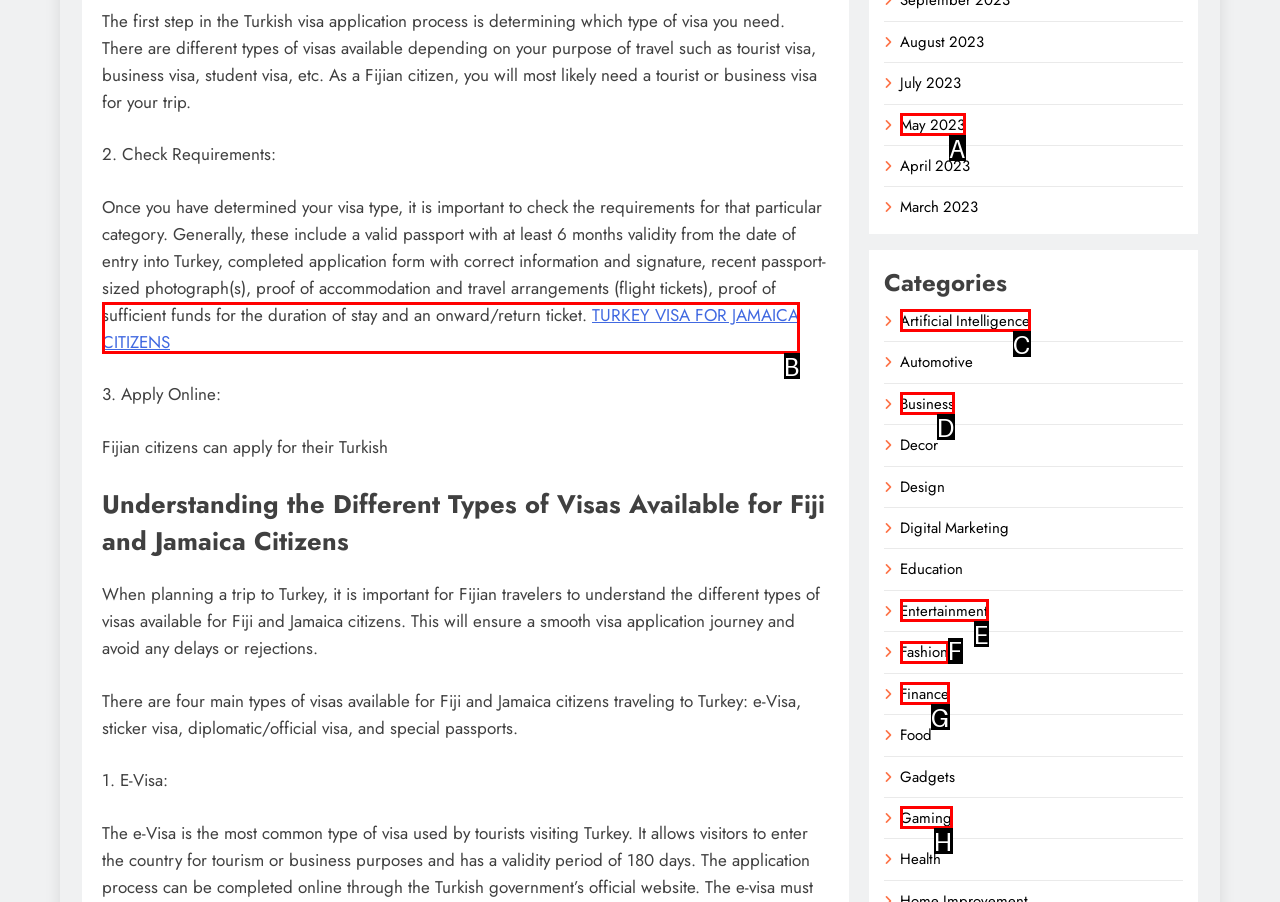Determine the HTML element that best aligns with the description: Luxberry Courts
Answer with the appropriate letter from the listed options.

None